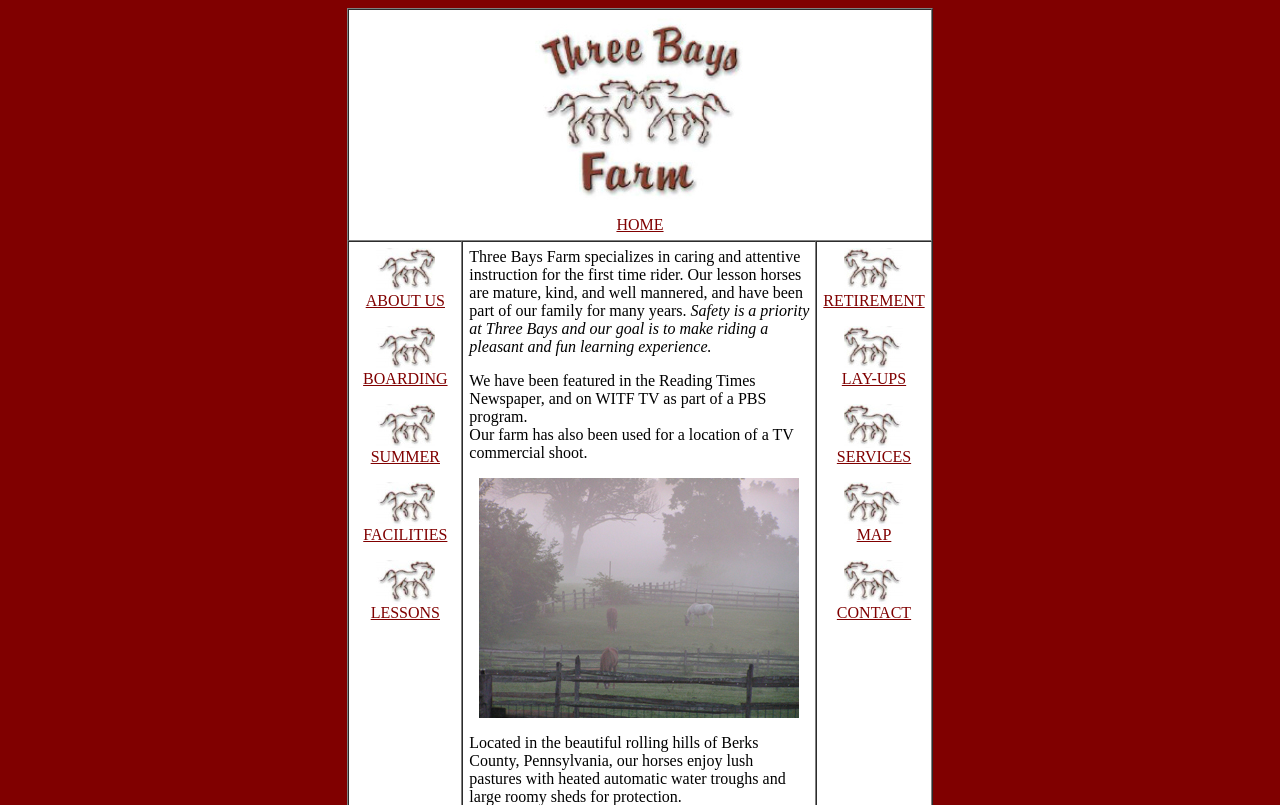Find the bounding box coordinates of the element to click in order to complete the given instruction: "Click the Call link."

None